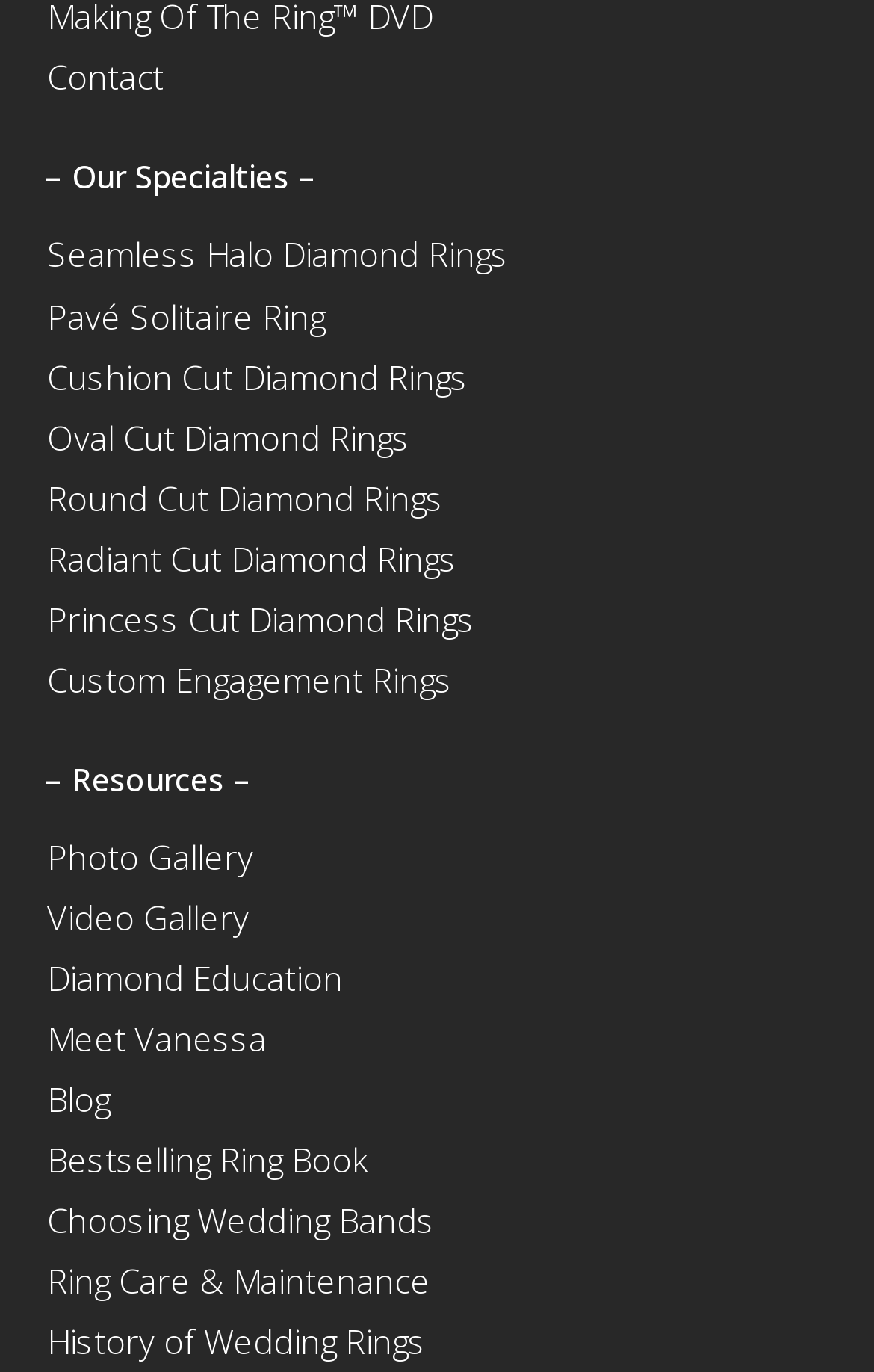What is the vertical position of 'Custom Engagement Rings' relative to 'Seamless Halo Diamond Rings'?
Based on the screenshot, provide your answer in one word or phrase.

Below